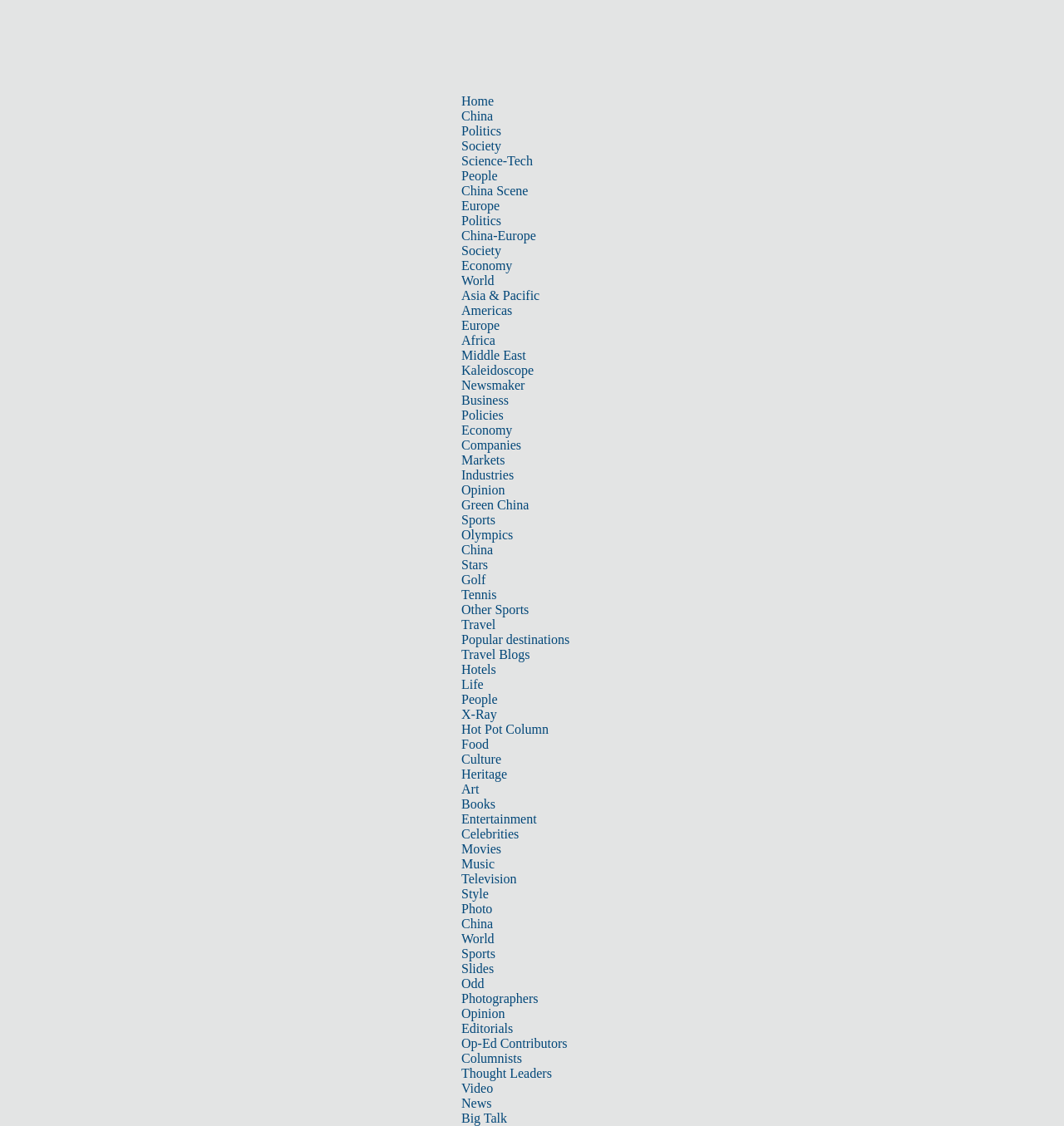Respond with a single word or phrase to the following question: How many columns are in the top navigation bar?

1